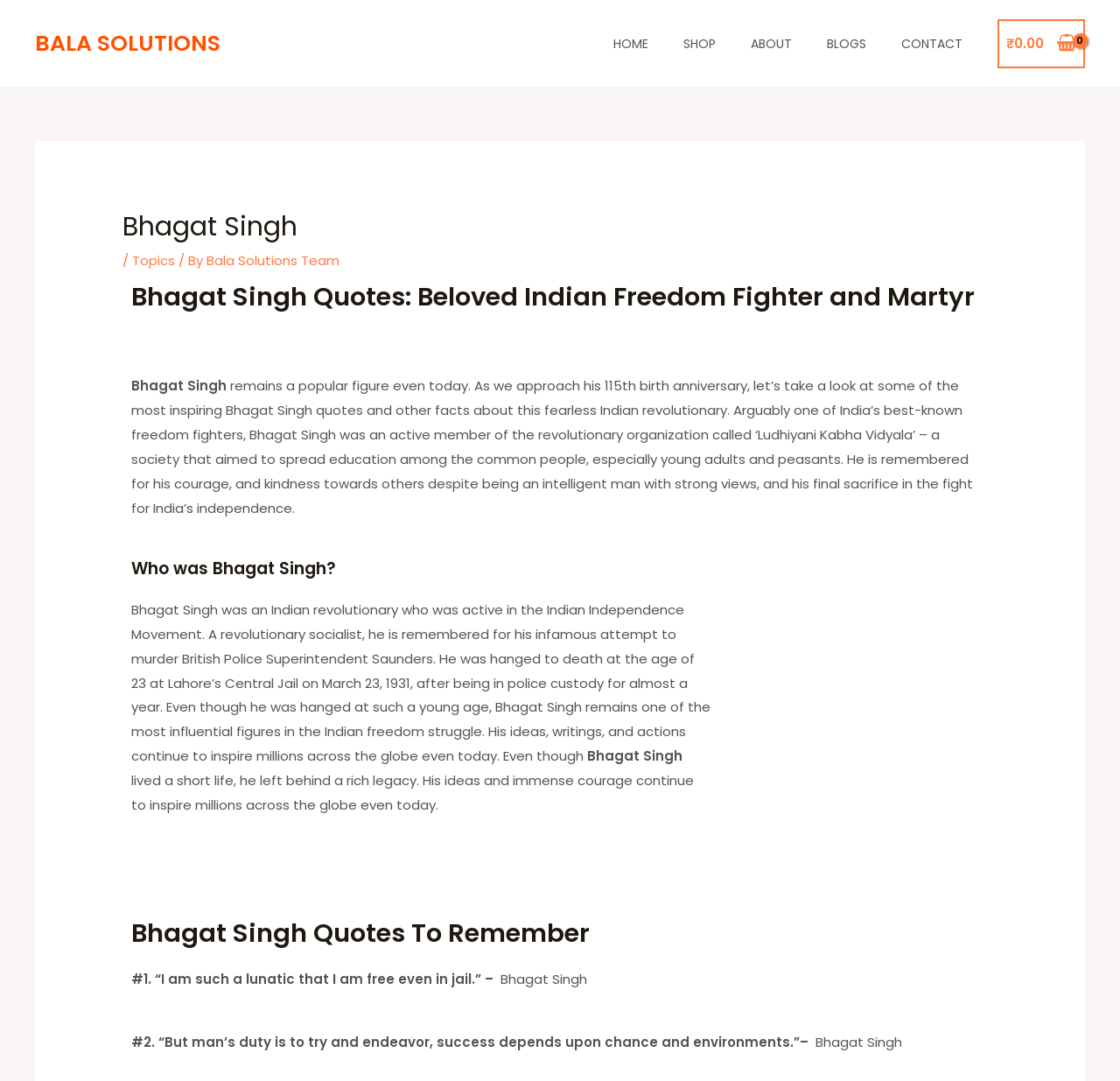Please specify the bounding box coordinates of the region to click in order to perform the following instruction: "visit topics page".

[0.118, 0.232, 0.156, 0.249]